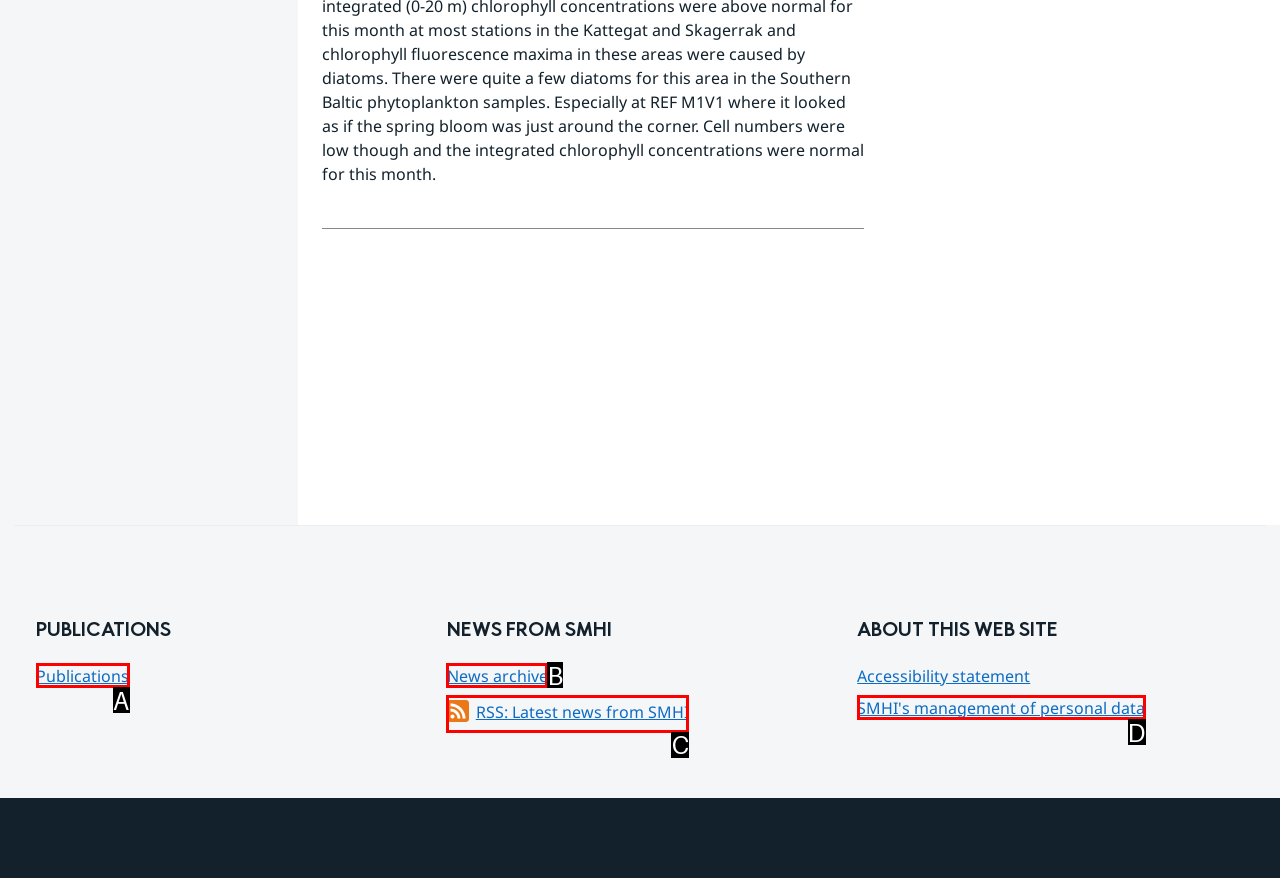From the given choices, identify the element that matches: SMHI's management of personal data
Answer with the letter of the selected option.

D